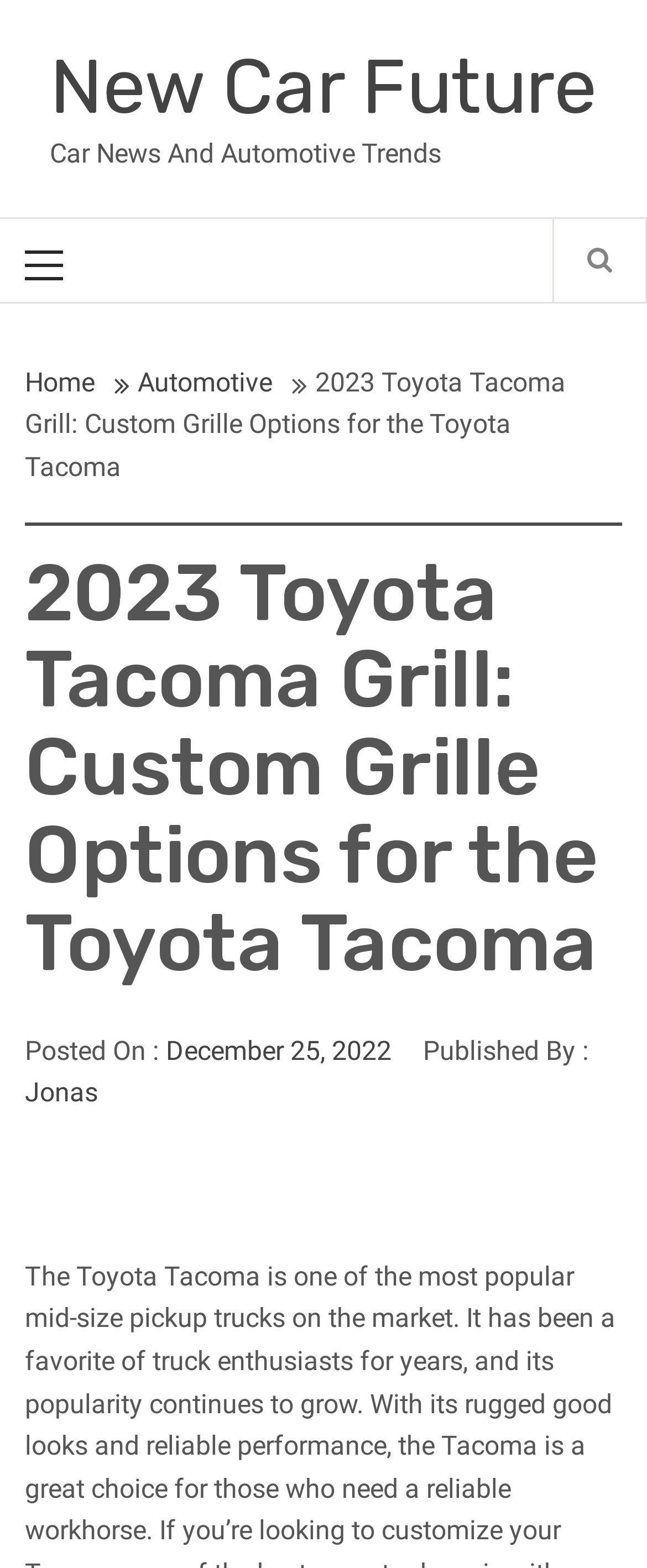Given the description: "New Car Future", determine the bounding box coordinates of the UI element. The coordinates should be formatted as four float numbers between 0 and 1, [left, top, right, bottom].

[0.077, 0.026, 0.923, 0.085]